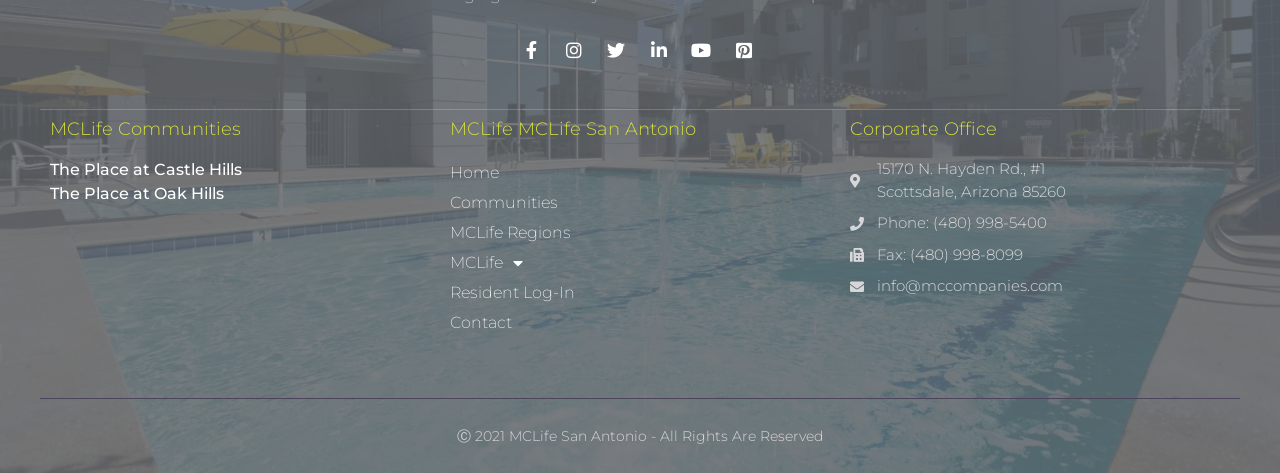Please answer the following query using a single word or phrase: 
How many links are there in the MCLife San Antonio section?

5